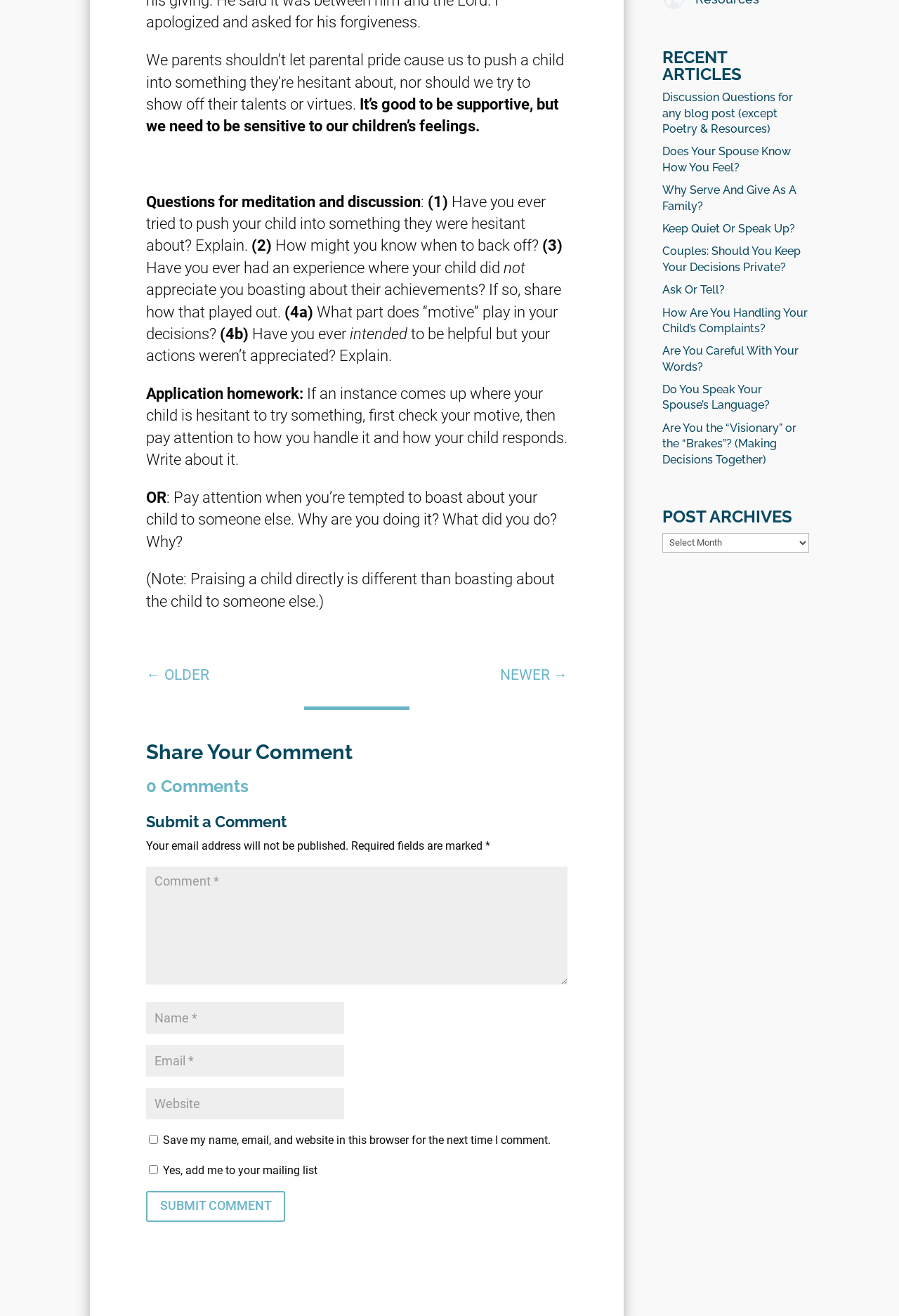Can you provide the bounding box coordinates for the element that should be clicked to implement the instruction: "Enter your comment in the text box"?

[0.162, 0.659, 0.631, 0.748]